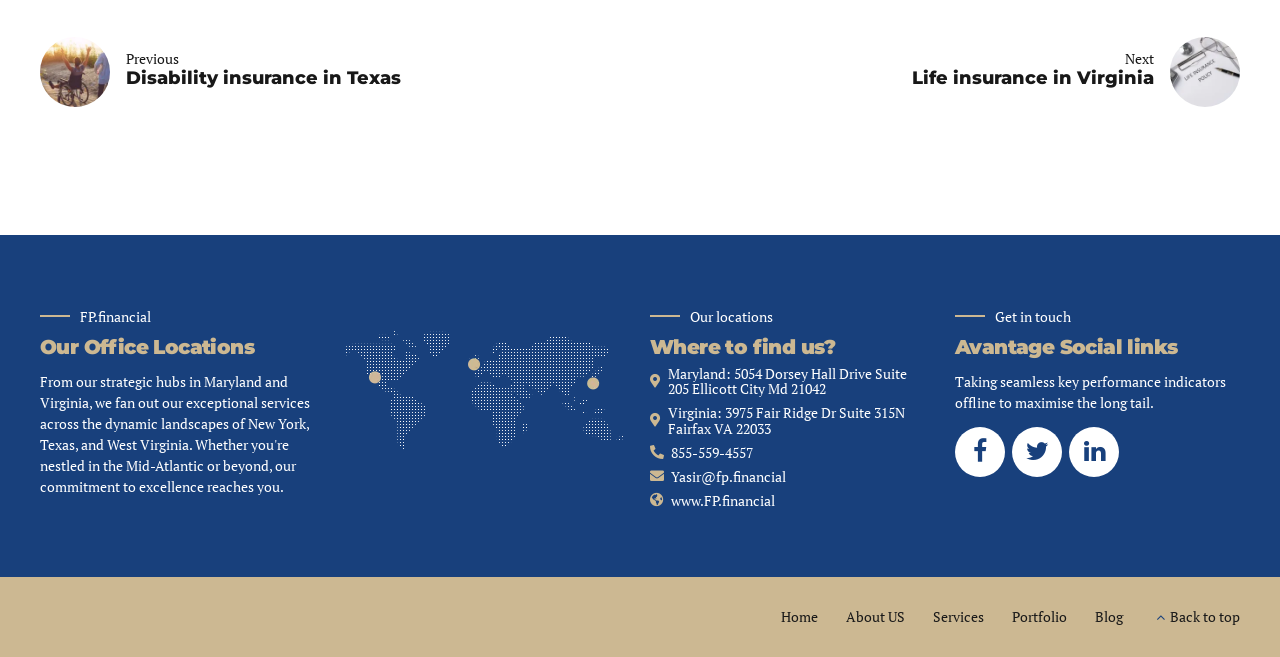Please specify the bounding box coordinates of the clickable region to carry out the following instruction: "Back to top of the page". The coordinates should be four float numbers between 0 and 1, in the format [left, top, right, bottom].

[0.914, 0.925, 0.969, 0.953]